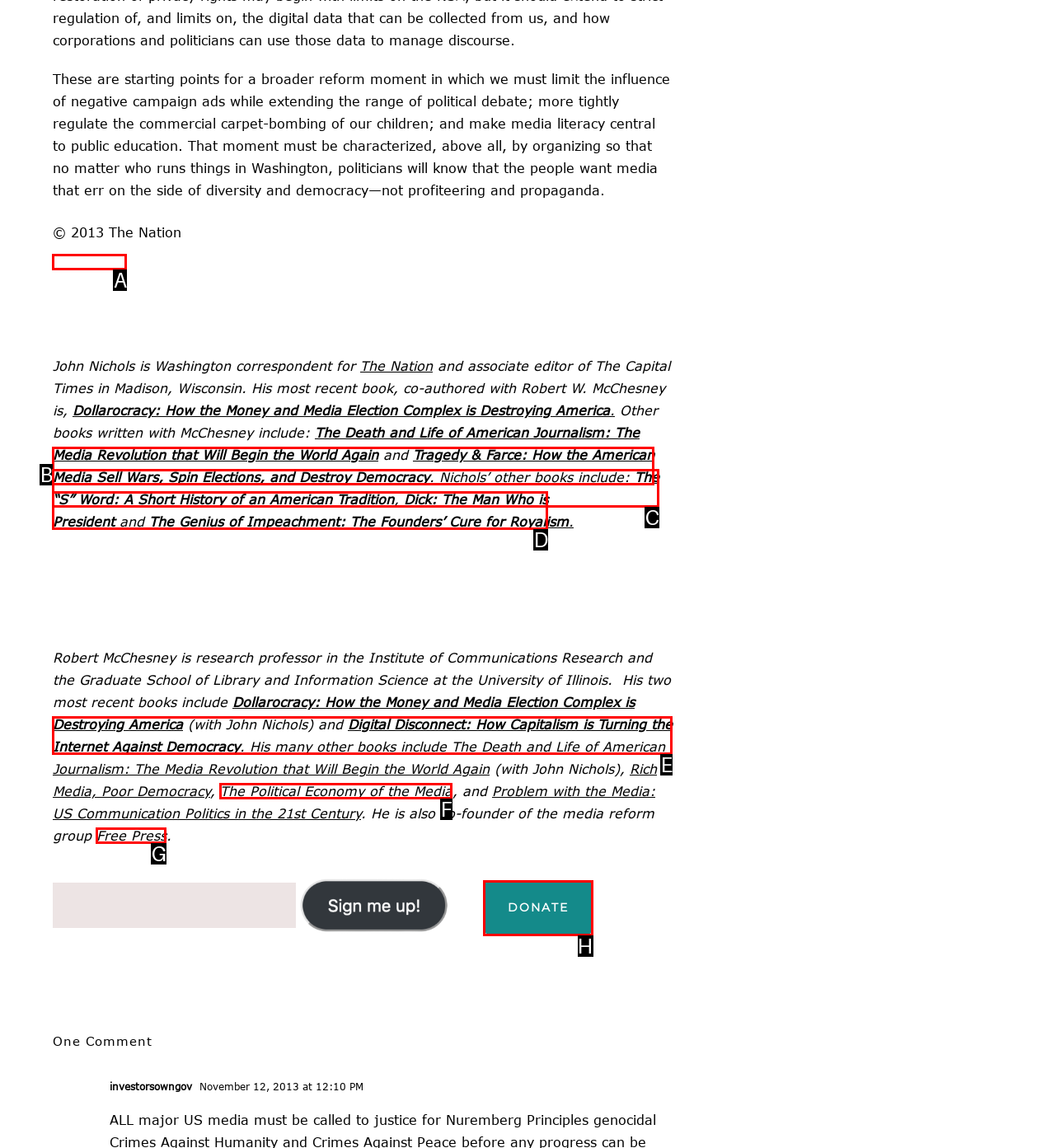Tell me which letter corresponds to the UI element that will allow you to Click the 'DONATE' link. Answer with the letter directly.

H